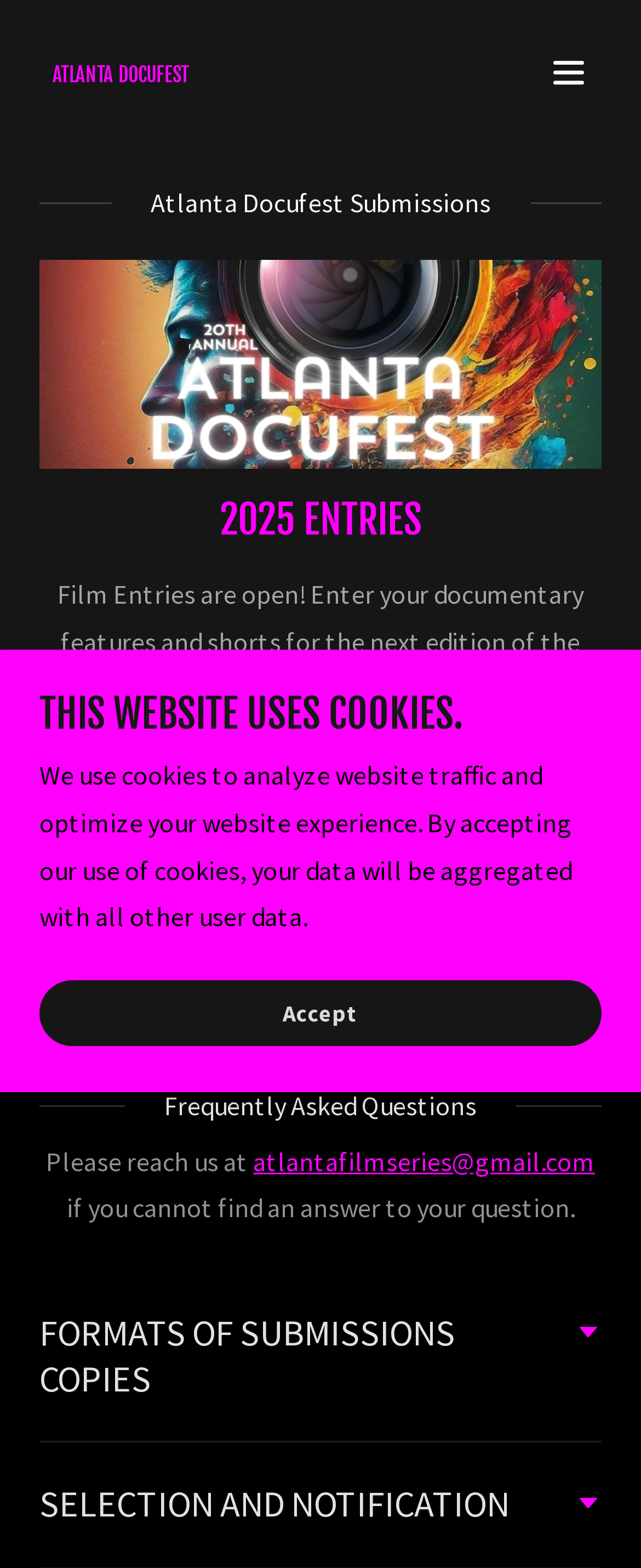What are the sections of the webpage?
Look at the image and respond with a single word or a short phrase.

Submissions, FAQs, etc.